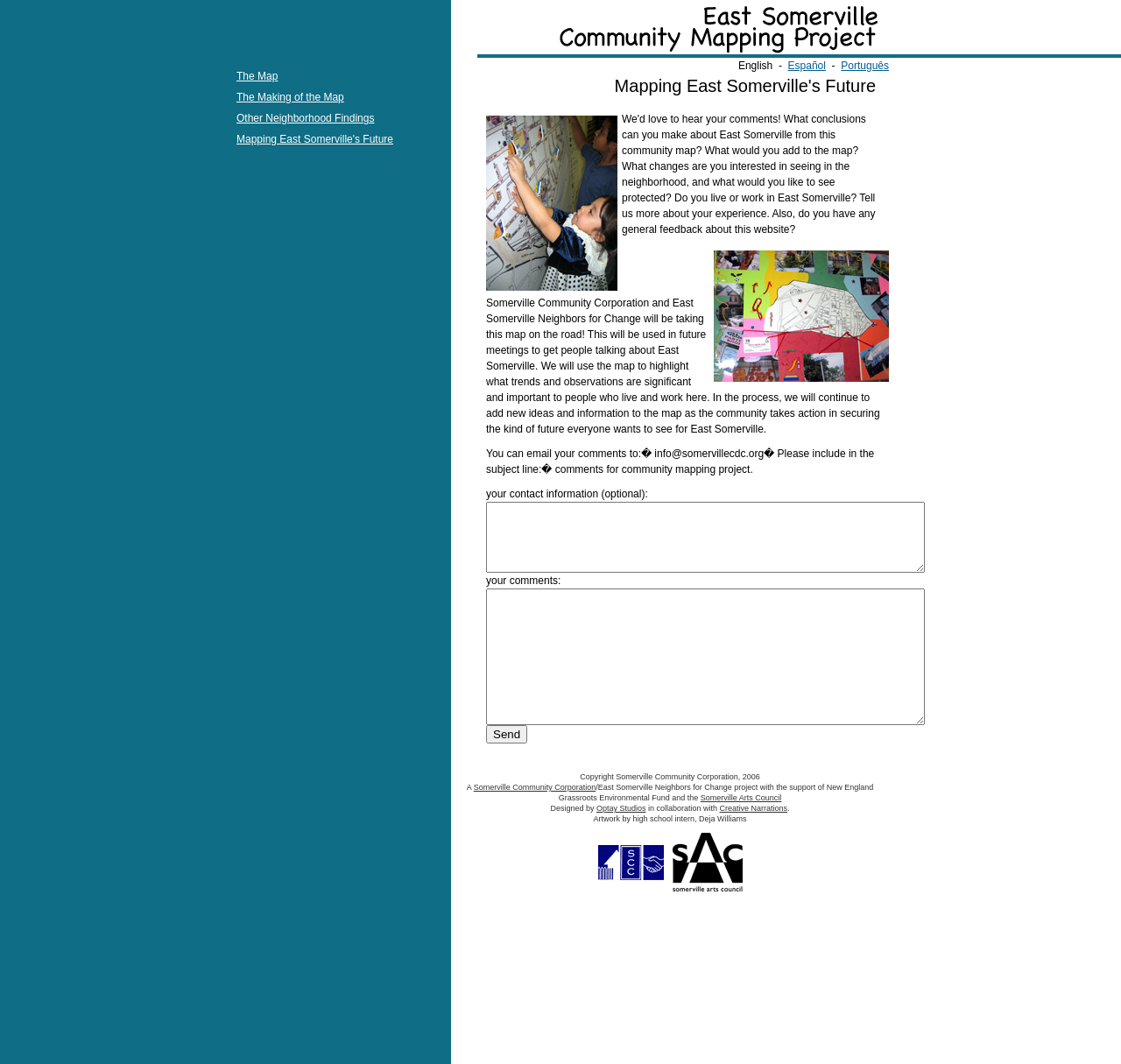Provide a brief response to the question below using a single word or phrase: 
How can users provide comments?

By emailing to info@somervillecdc.org